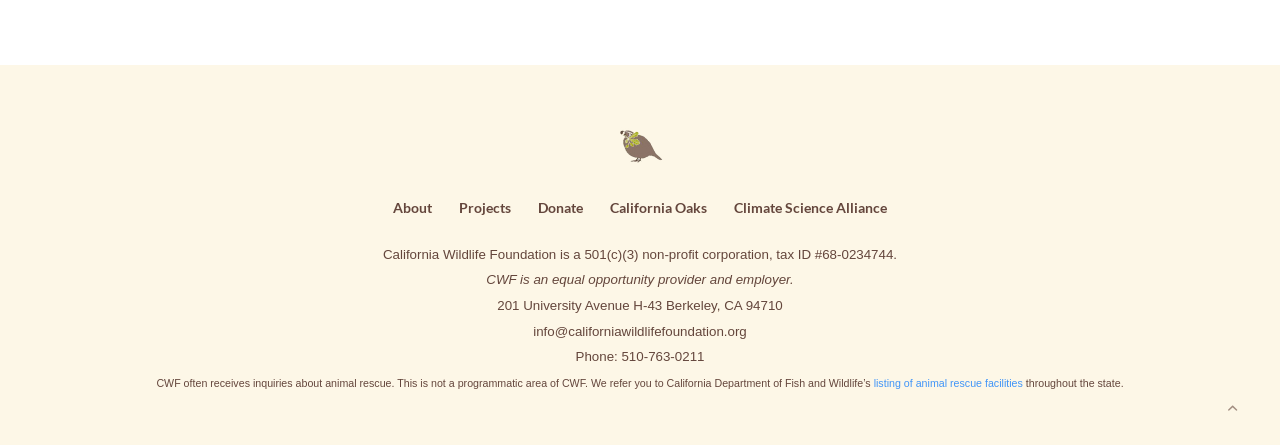What is the link to the listing of animal rescue facilities?
Look at the image and construct a detailed response to the question.

The link to the listing of animal rescue facilities can be found in the link element with the text 'listing of animal rescue facilities' which is provided as a resource for those inquiring about animal rescue.